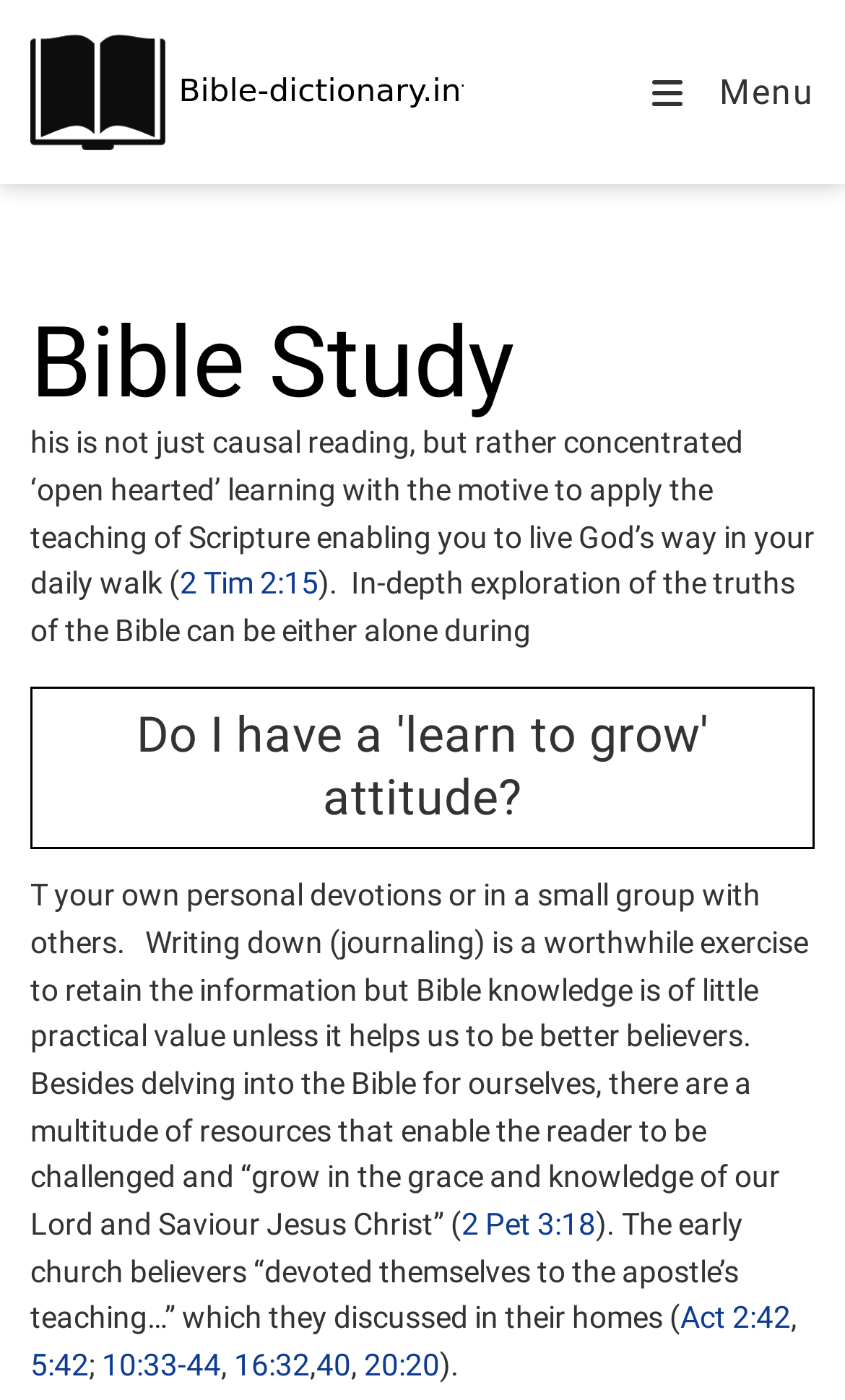Please identify the bounding box coordinates of the clickable element to fulfill the following instruction: "View Act 2:42". The coordinates should be four float numbers between 0 and 1, i.e., [left, top, right, bottom].

[0.805, 0.929, 0.936, 0.954]